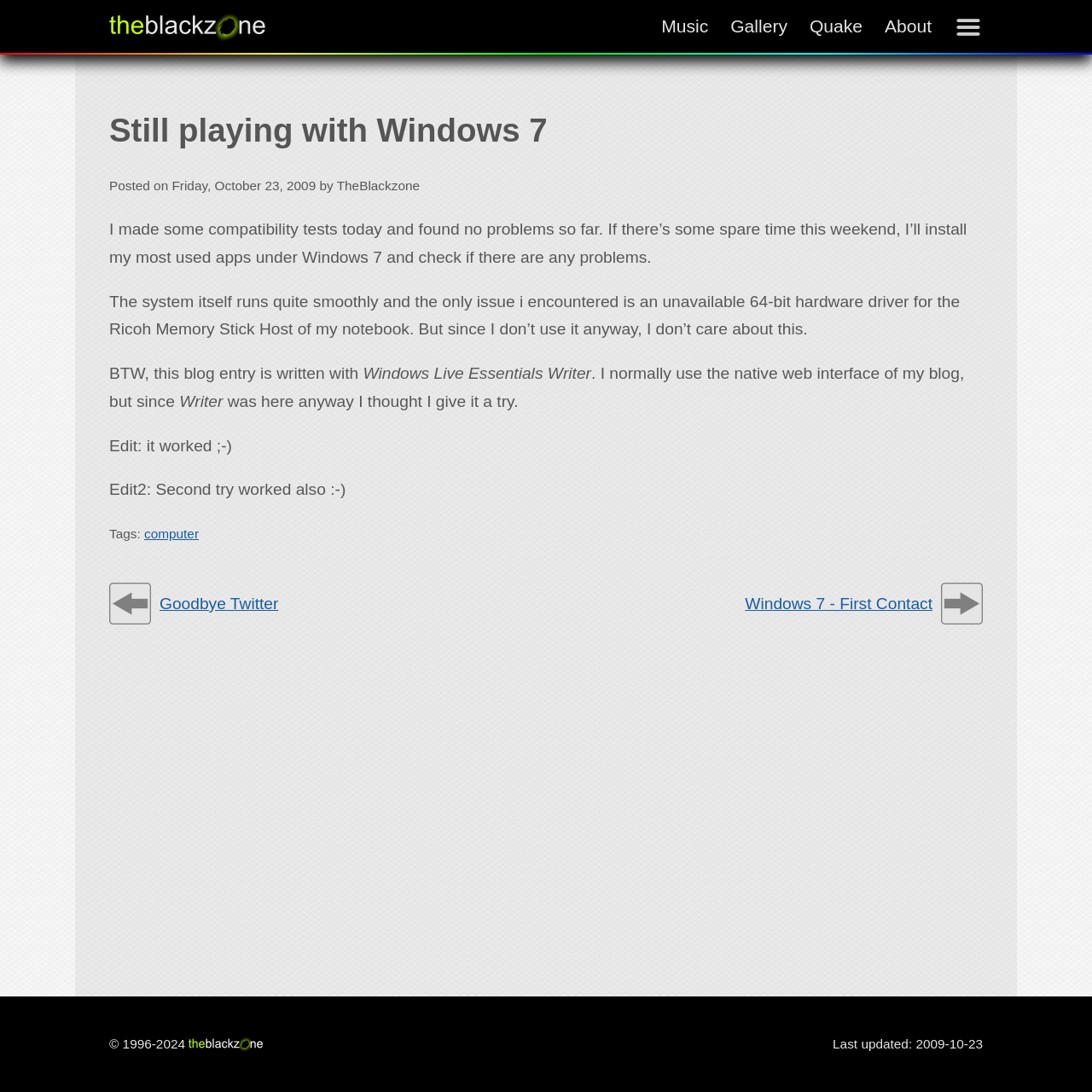Refer to the screenshot and give an in-depth answer to this question: What is the name of the software used to write the blog post?

The name of the software used to write the blog post can be found in the text 'BTW, this blog entry is written with Windows Live Essentials Writer'.